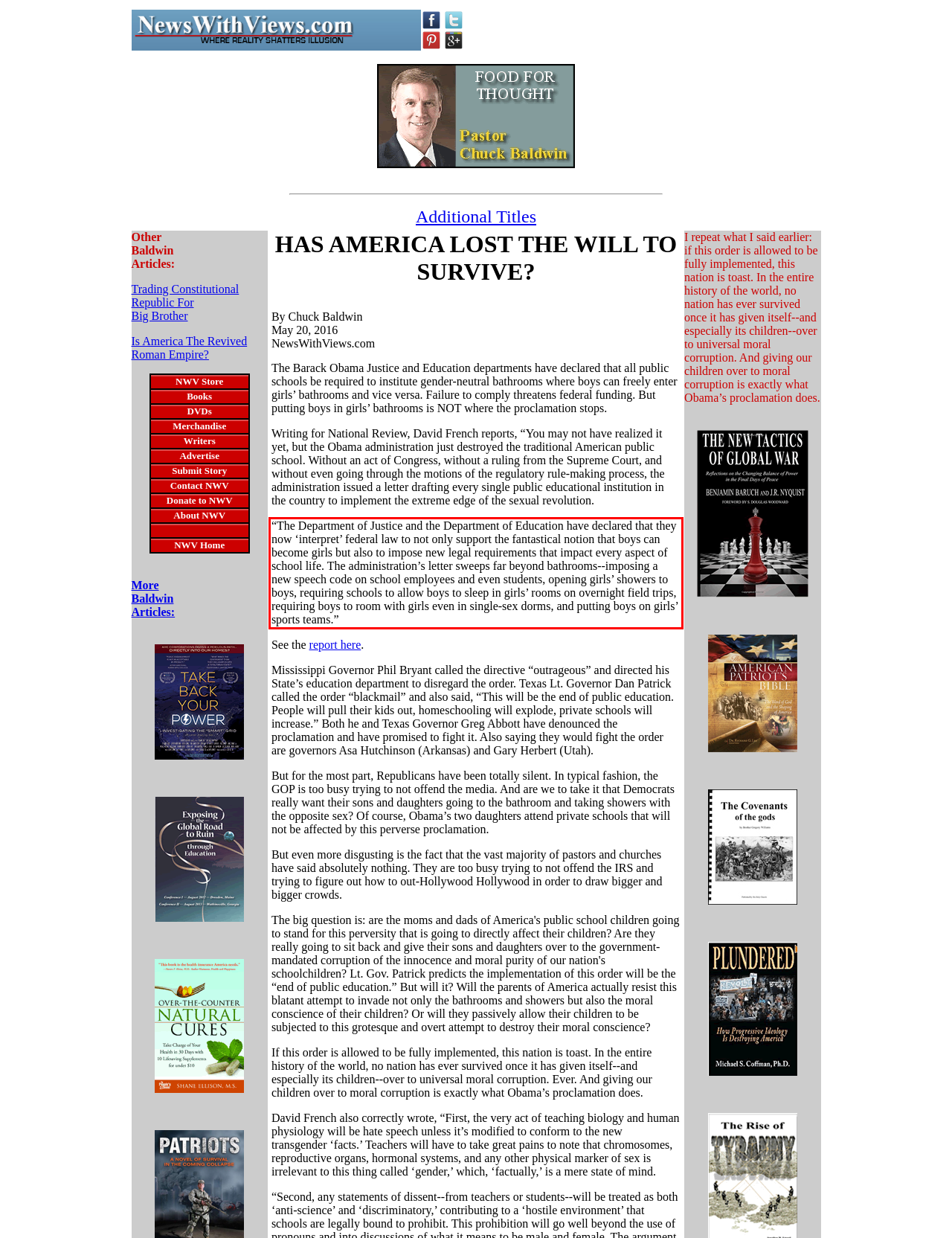In the screenshot of the webpage, find the red bounding box and perform OCR to obtain the text content restricted within this red bounding box.

“The Department of Justice and the Department of Education have declared that they now ‘interpret’ federal law to not only support the fantastical notion that boys can become girls but also to impose new legal requirements that impact every aspect of school life. The administration’s letter sweeps far beyond bathrooms--imposing a new speech code on school employees and even students, opening girls’ showers to boys, requiring schools to allow boys to sleep in girls’ rooms on overnight field trips, requiring boys to room with girls even in single-sex dorms, and putting boys on girls’ sports teams.”